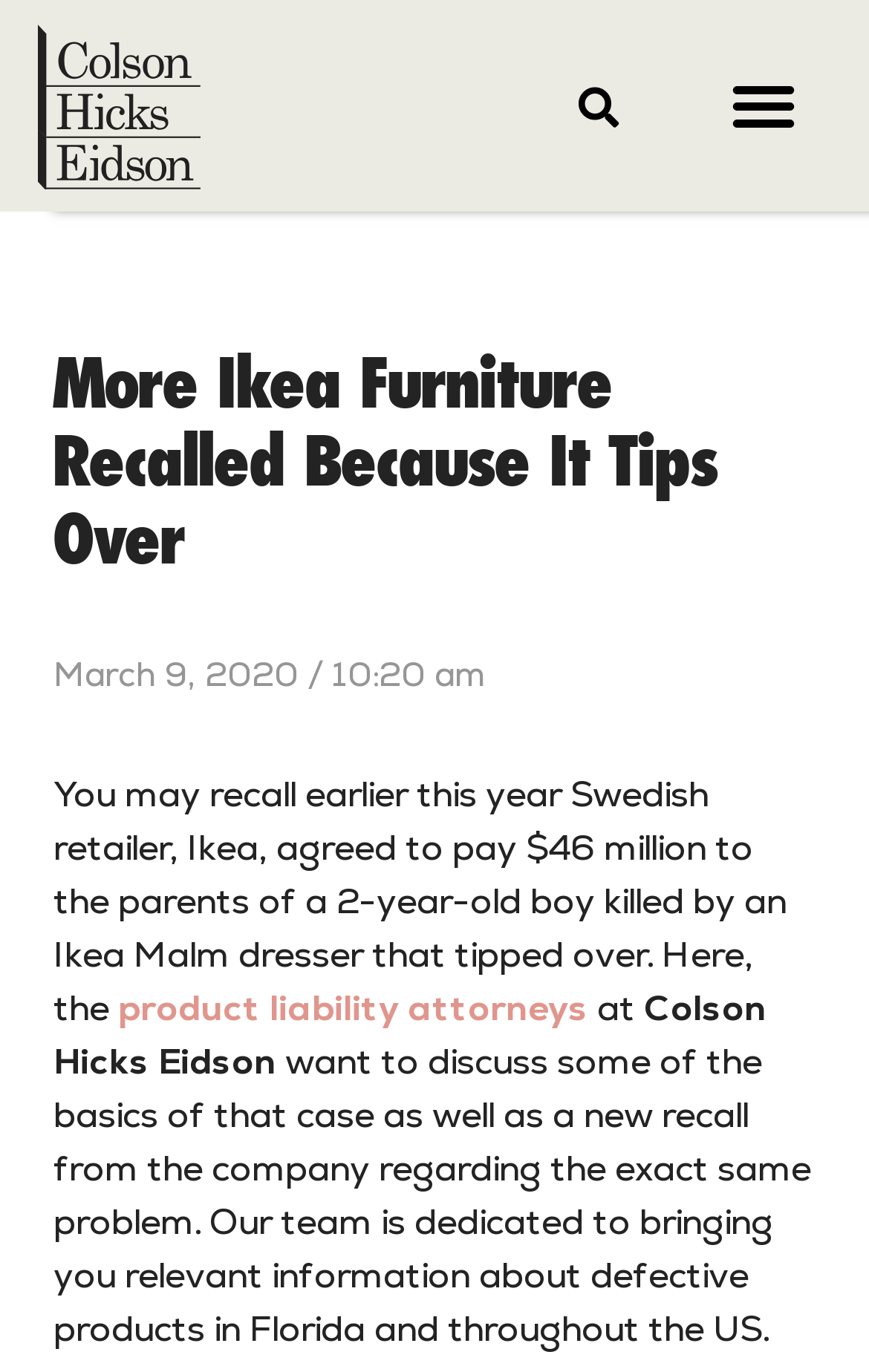What is the name of the law firm?
Kindly offer a detailed explanation using the data available in the image.

I found the name of the law firm by looking at the static text element with the content 'Colson Hicks Eidson' which is located near the link with the text 'product liability attorneys'.